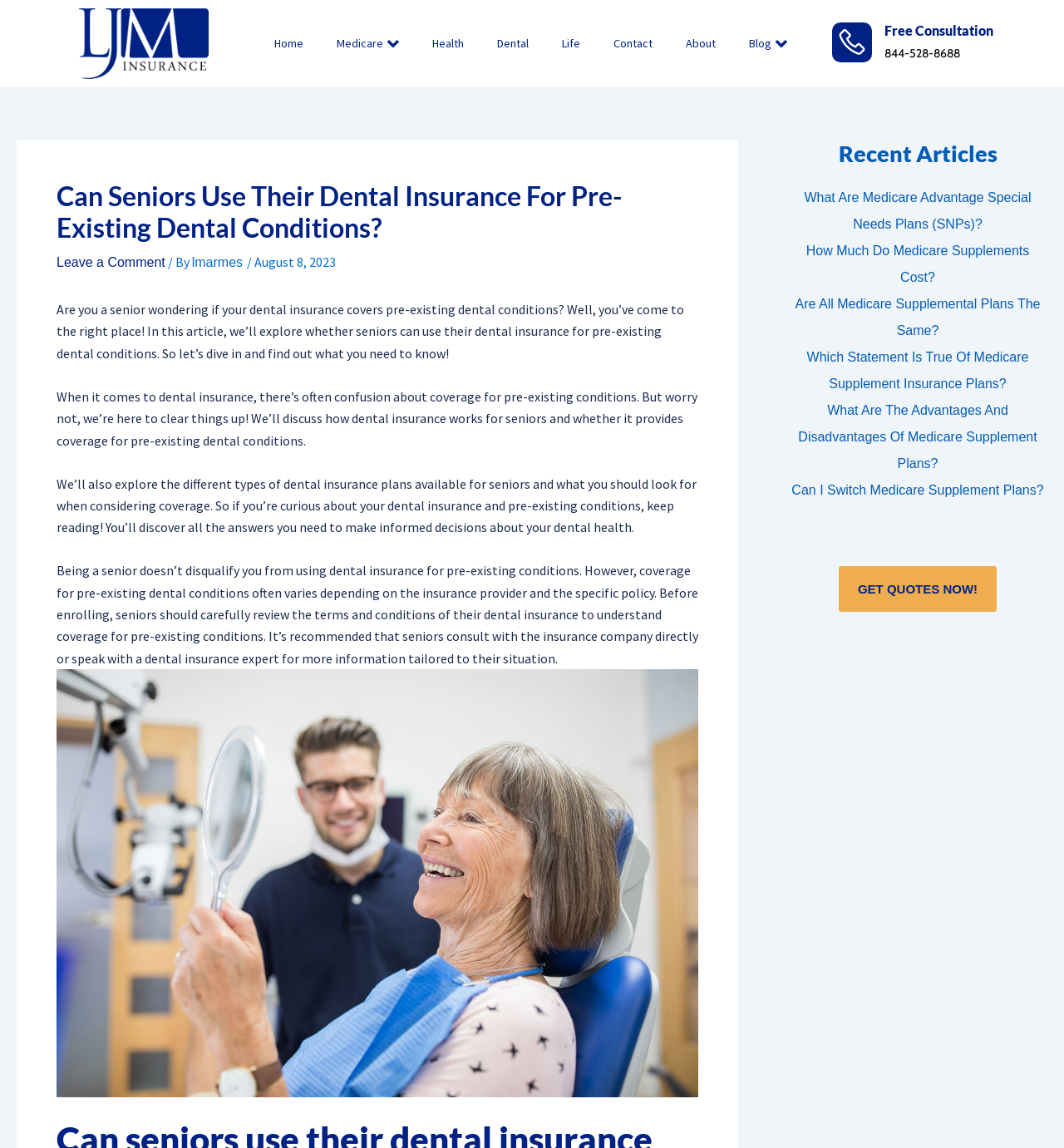Can you pinpoint the bounding box coordinates for the clickable element required for this instruction: "Click the 'Home' link"? The coordinates should be four float numbers between 0 and 1, i.e., [left, top, right, bottom].

[0.226, 0.0, 0.285, 0.076]